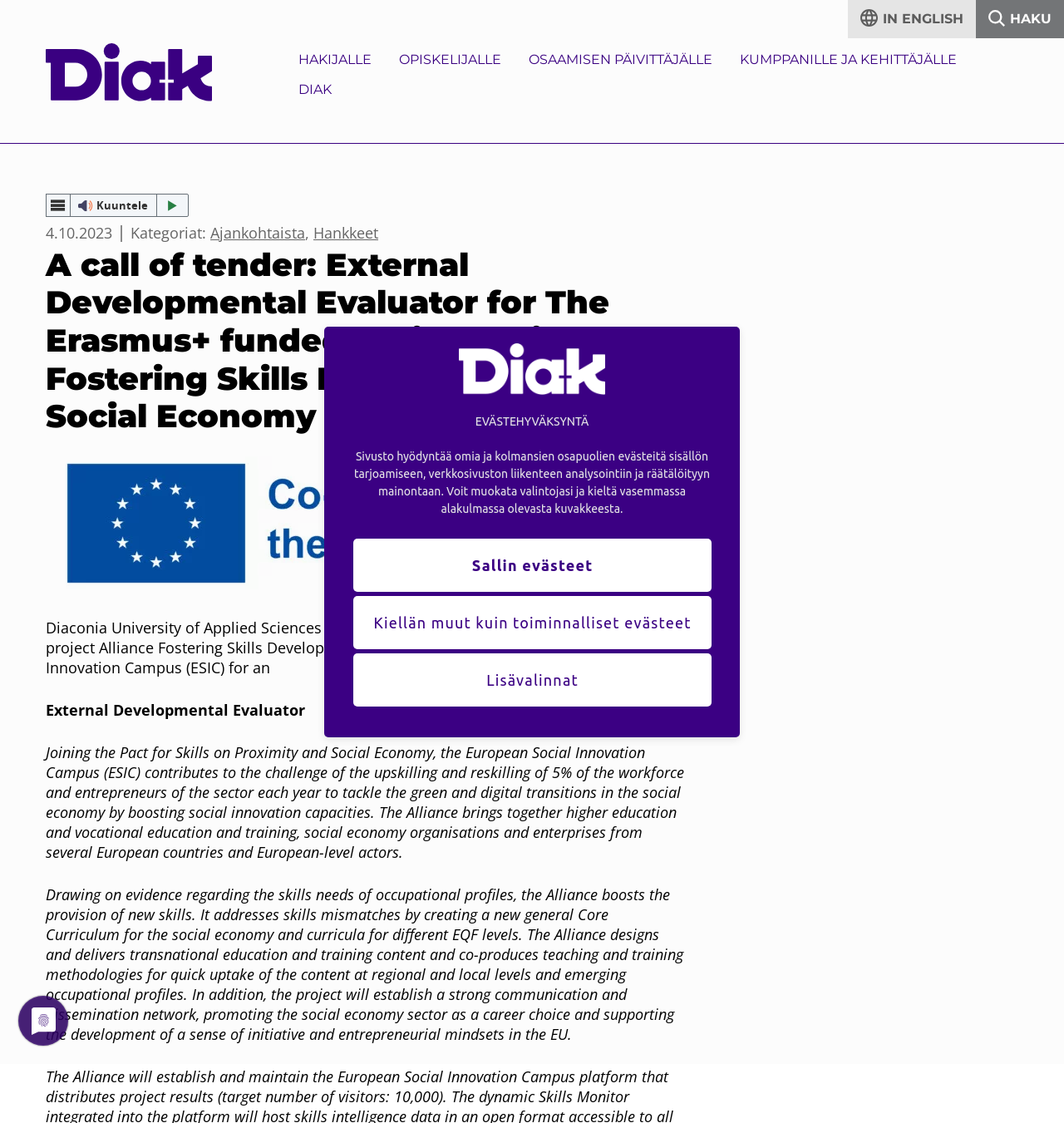Detail the webpage's structure and highlights in your description.

The webpage is about Diaconia University of Applied Sciences' call for tender for the Erasmus+ funded project Alliance Fostering Skills Development for Social Economy. 

At the top of the page, there is a navigation menu with a language selection option and a search bar. Below this, there are five main navigation links: "HAKIJALLE", "OPISKELIJALLE", "OSAAMISEN PÄIVITTÄJÄLLE", "KUMPPANILLE JA KEHITTÄJÄLLE", and "DIAK". 

To the right of the navigation menu, there is a button for webReader and a time indicator showing the current date, "4.10.2023". Below this, there are two categories: "Ajankohtaista" and "Hankkeet". 

The main content of the page starts with a heading that announces the call for tender. Below this, there is an image of the EU flag with the text "Co-funded by the European Union". 

The main text explains the project's objectives, which include upskilling and reskilling 5% of the workforce and entrepreneurs in the social economy sector each year to tackle the green and digital transitions. The project aims to boost social innovation capacities by creating a new general Core Curriculum for the social economy and curricula for different EQF levels. 

At the bottom of the page, there is a dialog box for cookie consent, which provides three options: "Sallin evästeet", "Kiellän muut kuin toiminnalliset evästeet", and "Lisävalinnat".